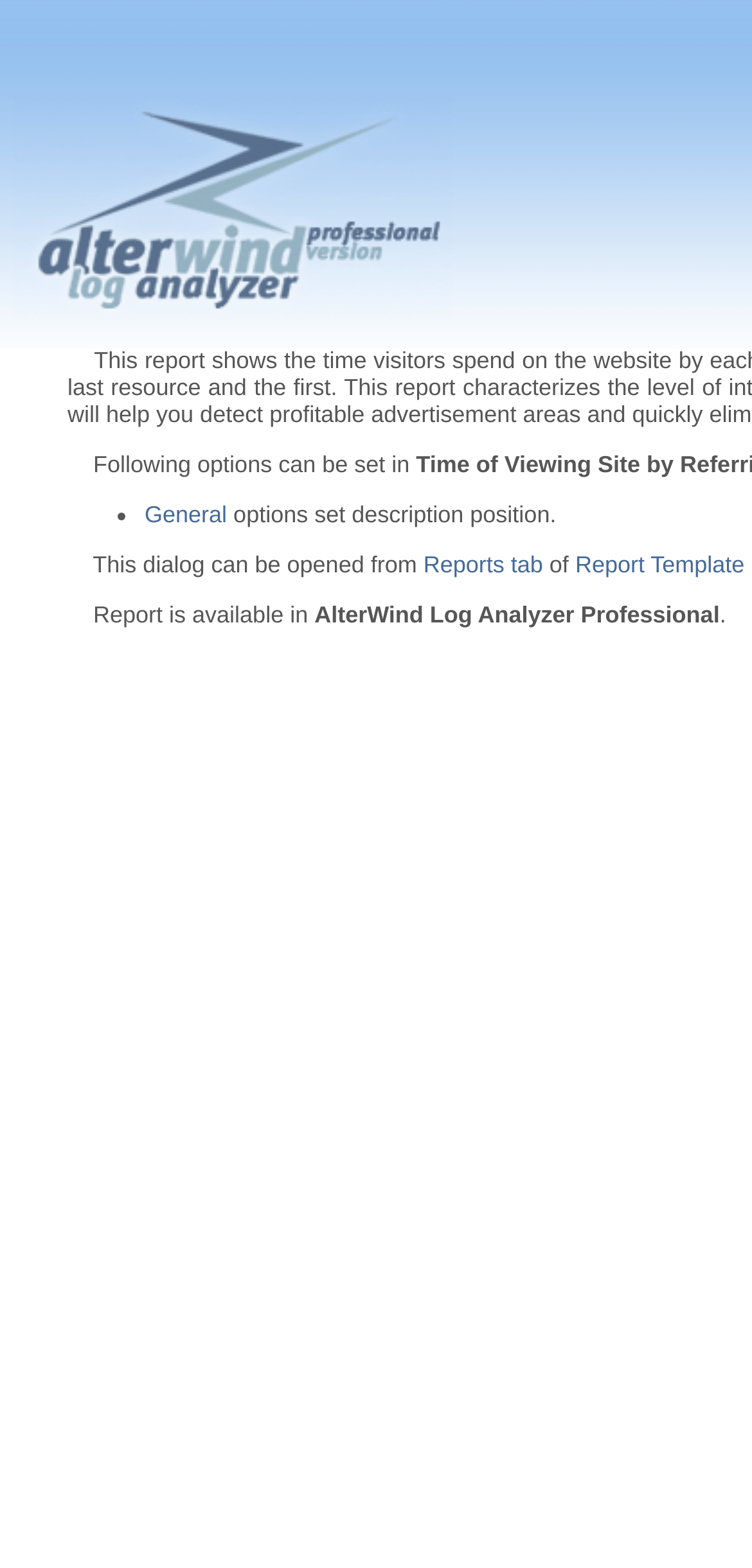Provide the bounding box coordinates, formatted as (top-left x, top-left y, bottom-right x, bottom-right y), with all values being floating point numbers between 0 and 1. Identify the bounding box of the UI element that matches the description: Reports tab

[0.563, 0.351, 0.722, 0.369]